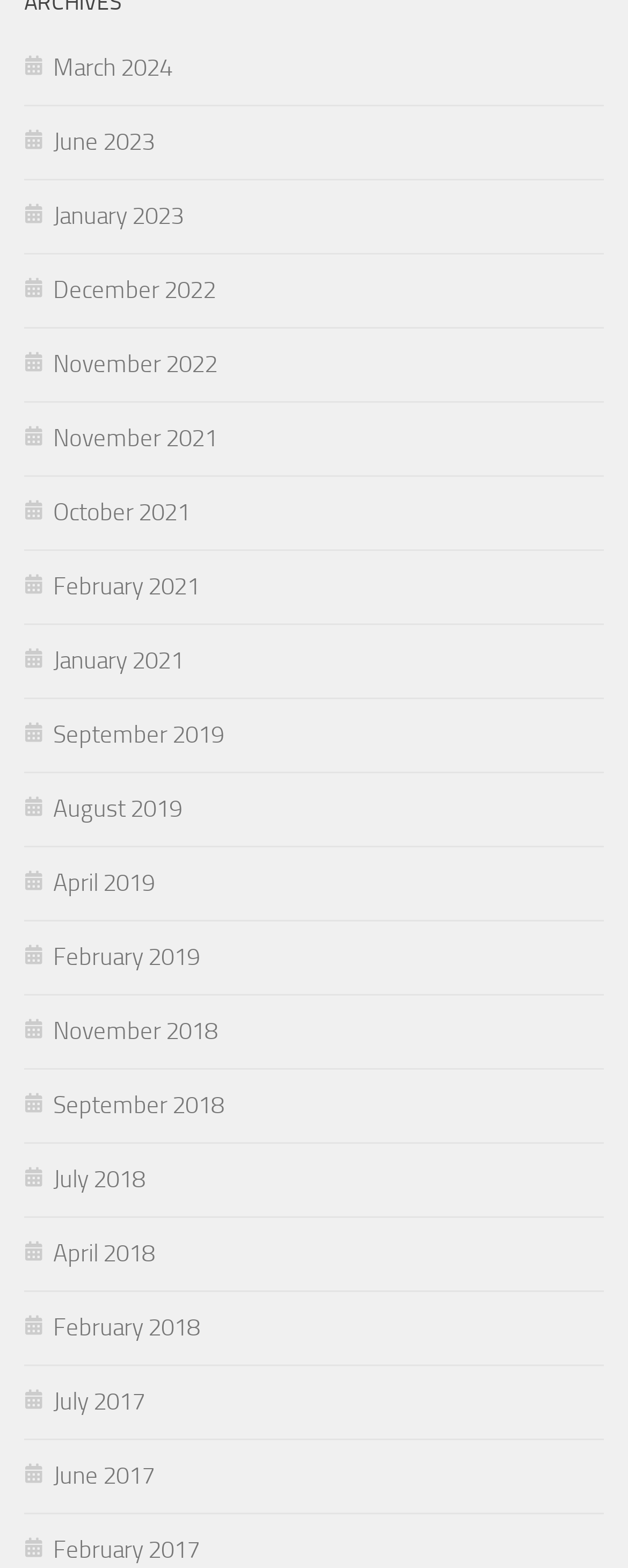Can you specify the bounding box coordinates of the area that needs to be clicked to fulfill the following instruction: "View June 2023"?

[0.038, 0.081, 0.246, 0.099]